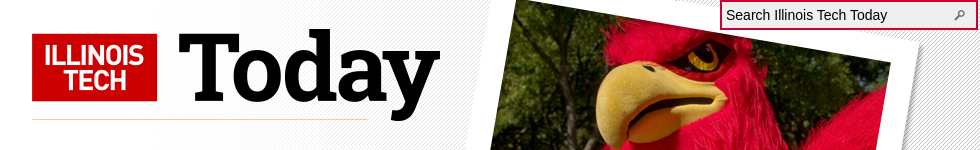What is the color of the mascot?
Based on the image, give a concise answer in the form of a single word or short phrase.

Red